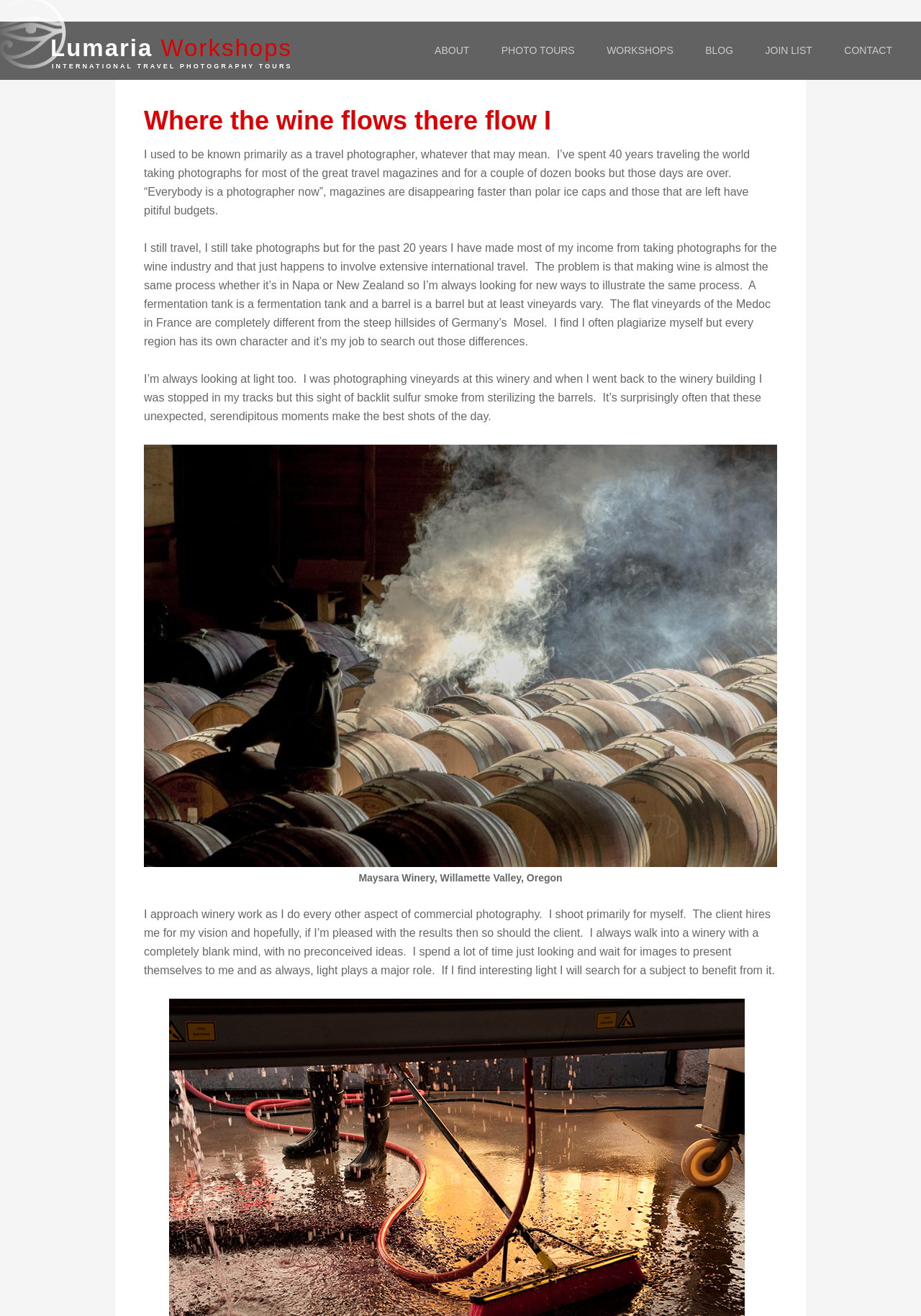What is the photographer's primary source of income?
Use the information from the screenshot to give a comprehensive response to the question.

I found the answer by reading the text on the webpage, which states 'I still travel, I still take photographs but for the past 20 years I have made most of my income from taking photographs for the wine industry and that just happens to involve extensive international travel.' This indicates that the photographer's primary source of income is from taking photographs for the wine industry.